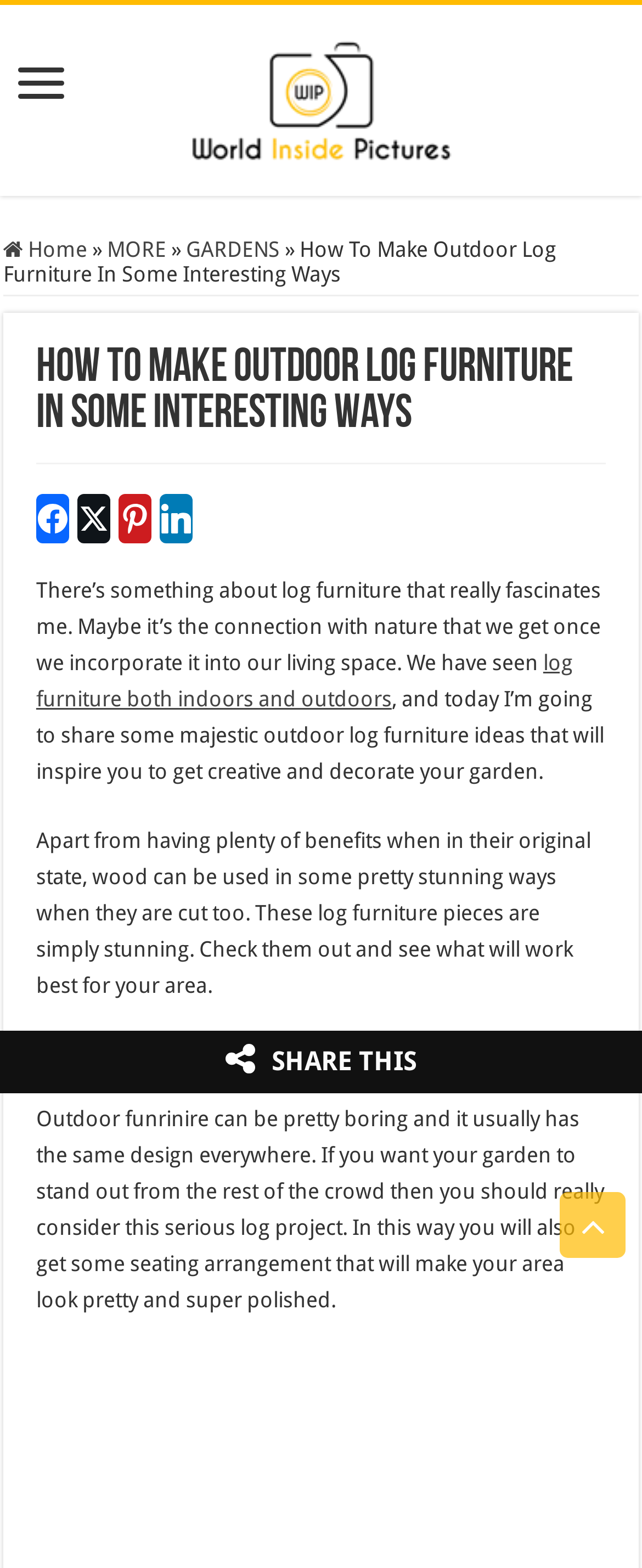Answer the question using only one word or a concise phrase: What is the purpose of the 'Scroll To Top' button?

To scroll to the top